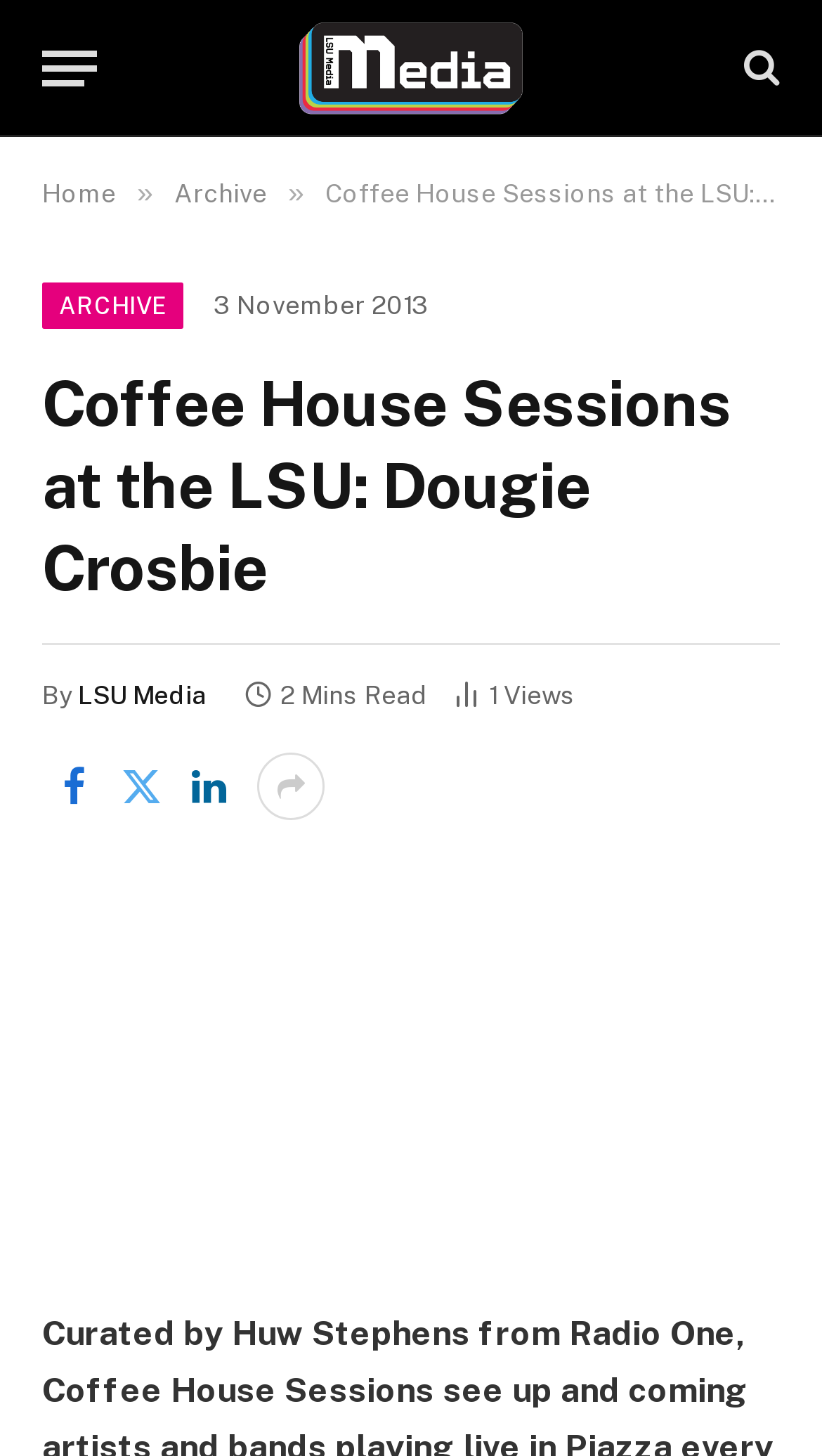Determine the bounding box coordinates for the element that should be clicked to follow this instruction: "Open the menu". The coordinates should be given as four float numbers between 0 and 1, in the format [left, top, right, bottom].

None